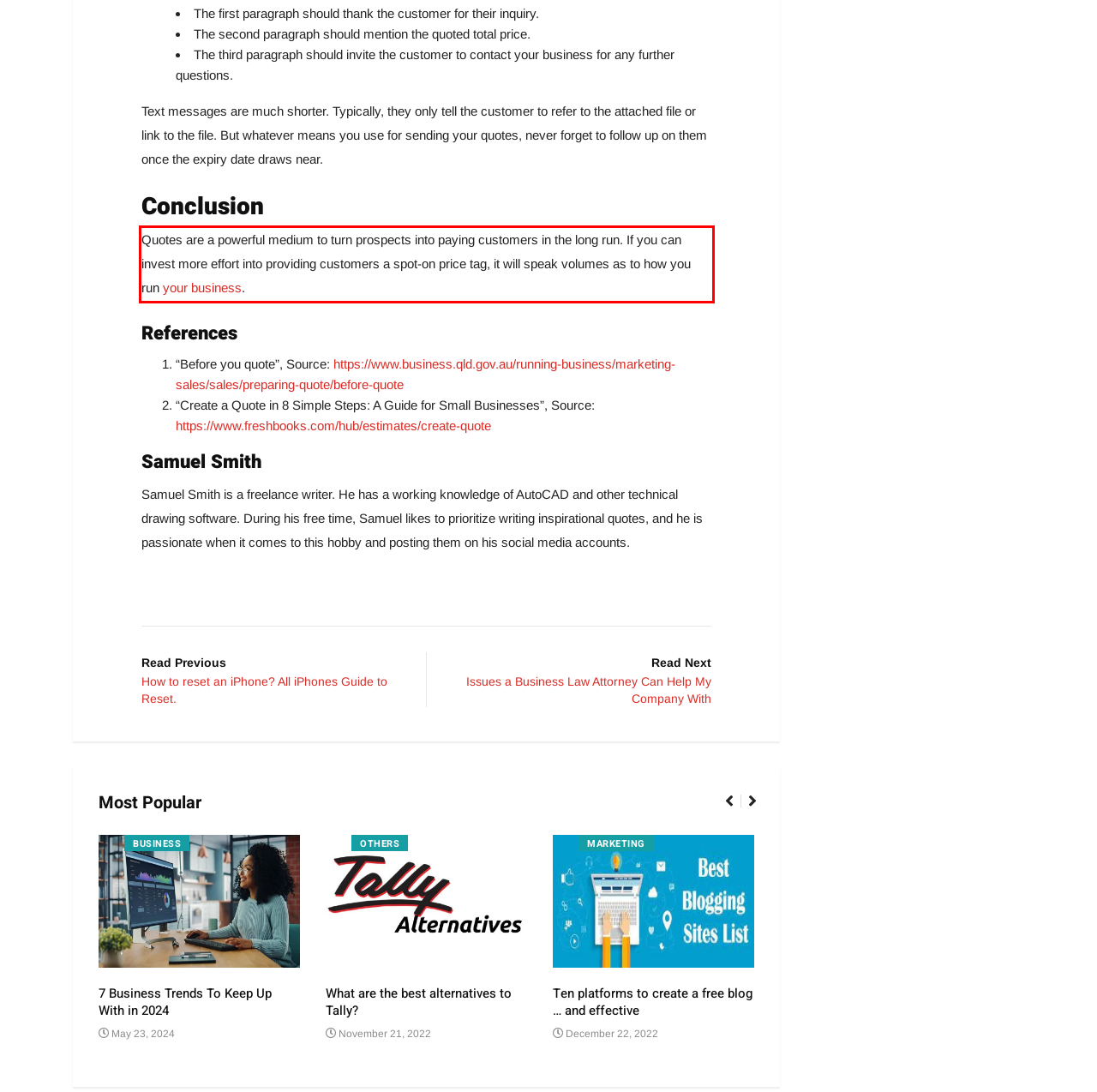Examine the screenshot of the webpage, locate the red bounding box, and generate the text contained within it.

Quotes are a powerful medium to turn prospects into paying customers in the long run. If you can invest more effort into providing customers a spot-on price tag, it will speak volumes as to how you run your business.